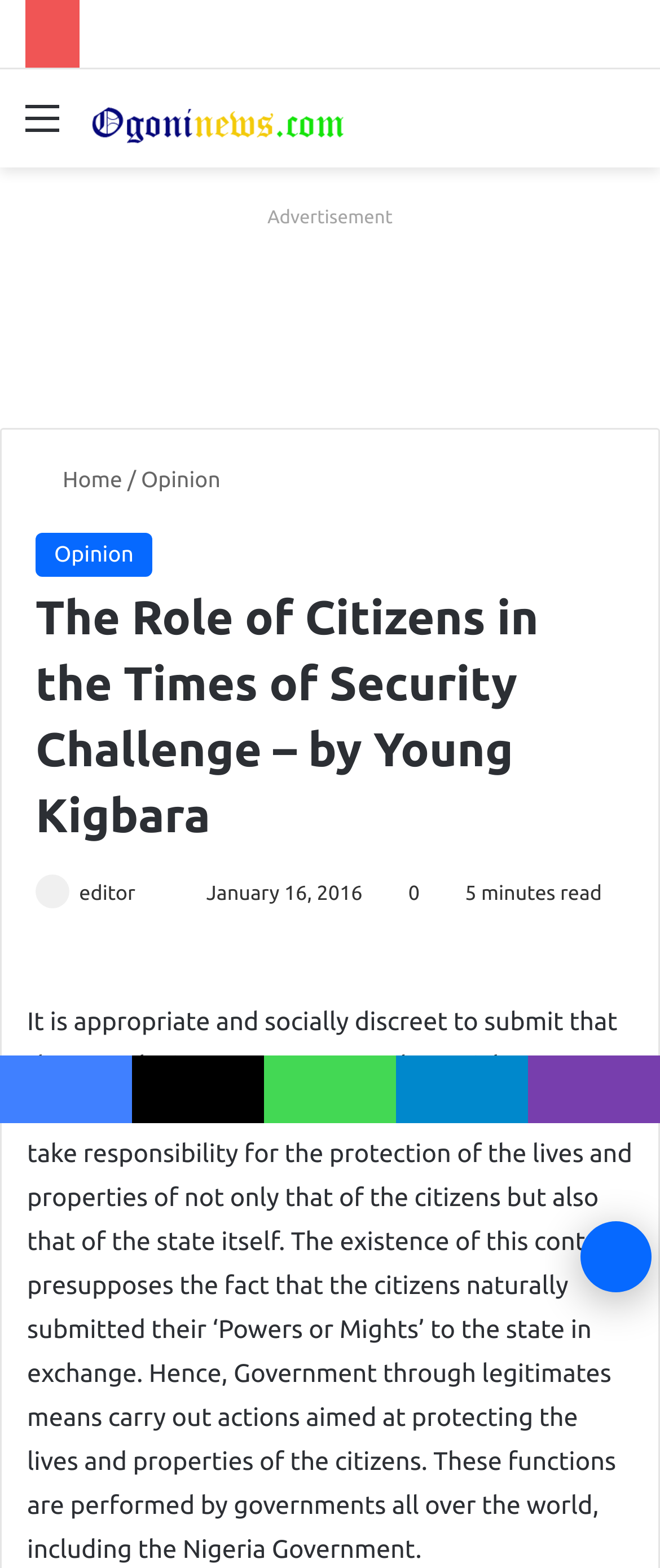Pinpoint the bounding box coordinates of the element that must be clicked to accomplish the following instruction: "Click on the 'Menu' link". The coordinates should be in the format of four float numbers between 0 and 1, i.e., [left, top, right, bottom].

[0.038, 0.059, 0.09, 0.108]